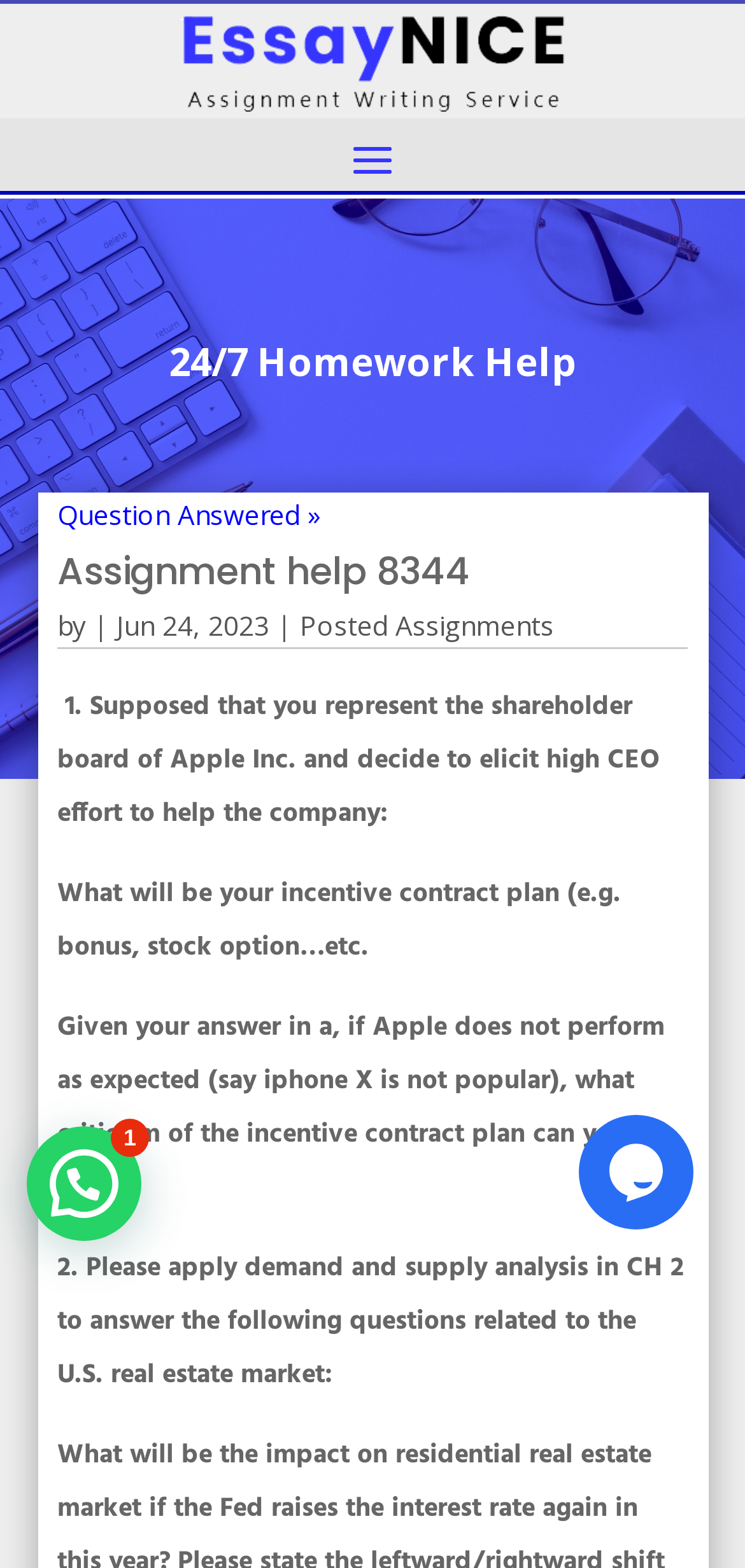Refer to the image and provide a thorough answer to this question:
What is the date of the assignment?

The date of the assignment can be found in the static text element with the text 'Jun 24, 2023' located near the top of the webpage, next to the assignment title.